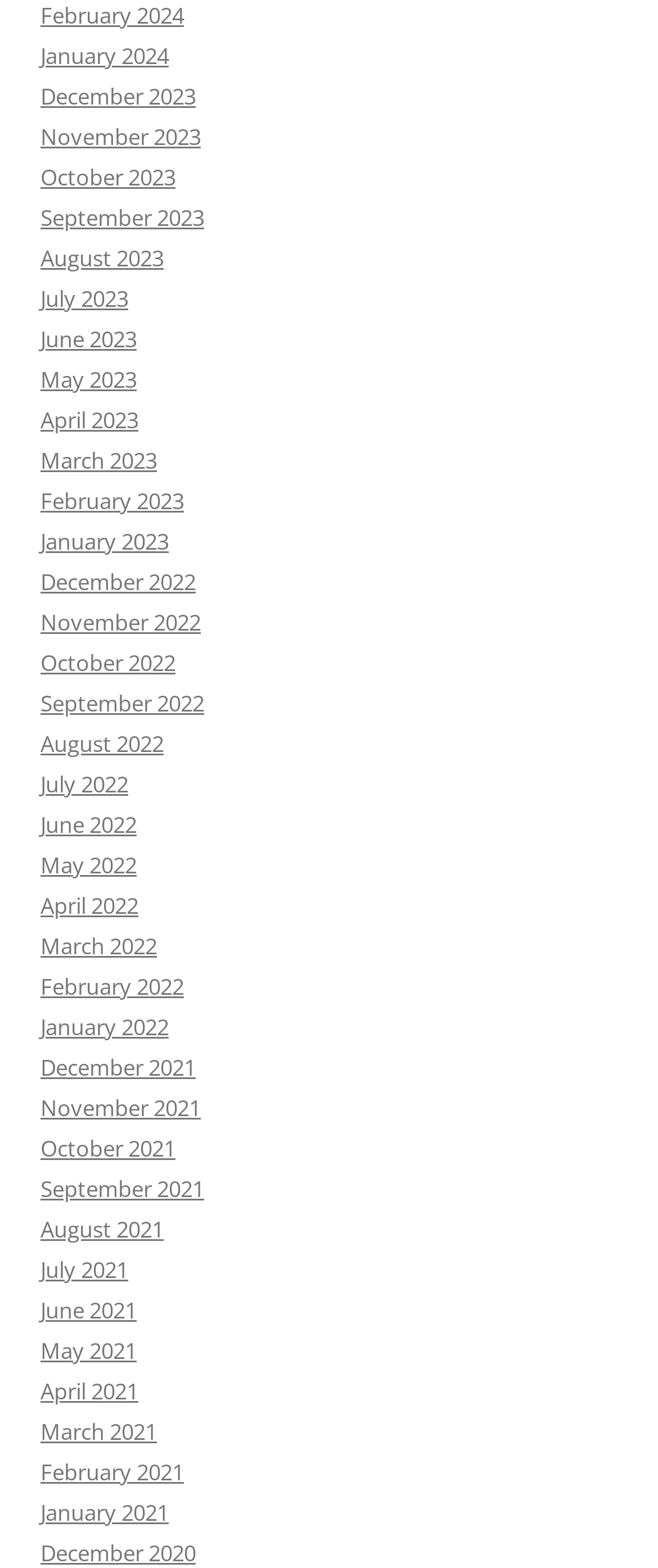Give a short answer using one word or phrase for the question:
Are the months listed in chronological order?

Yes